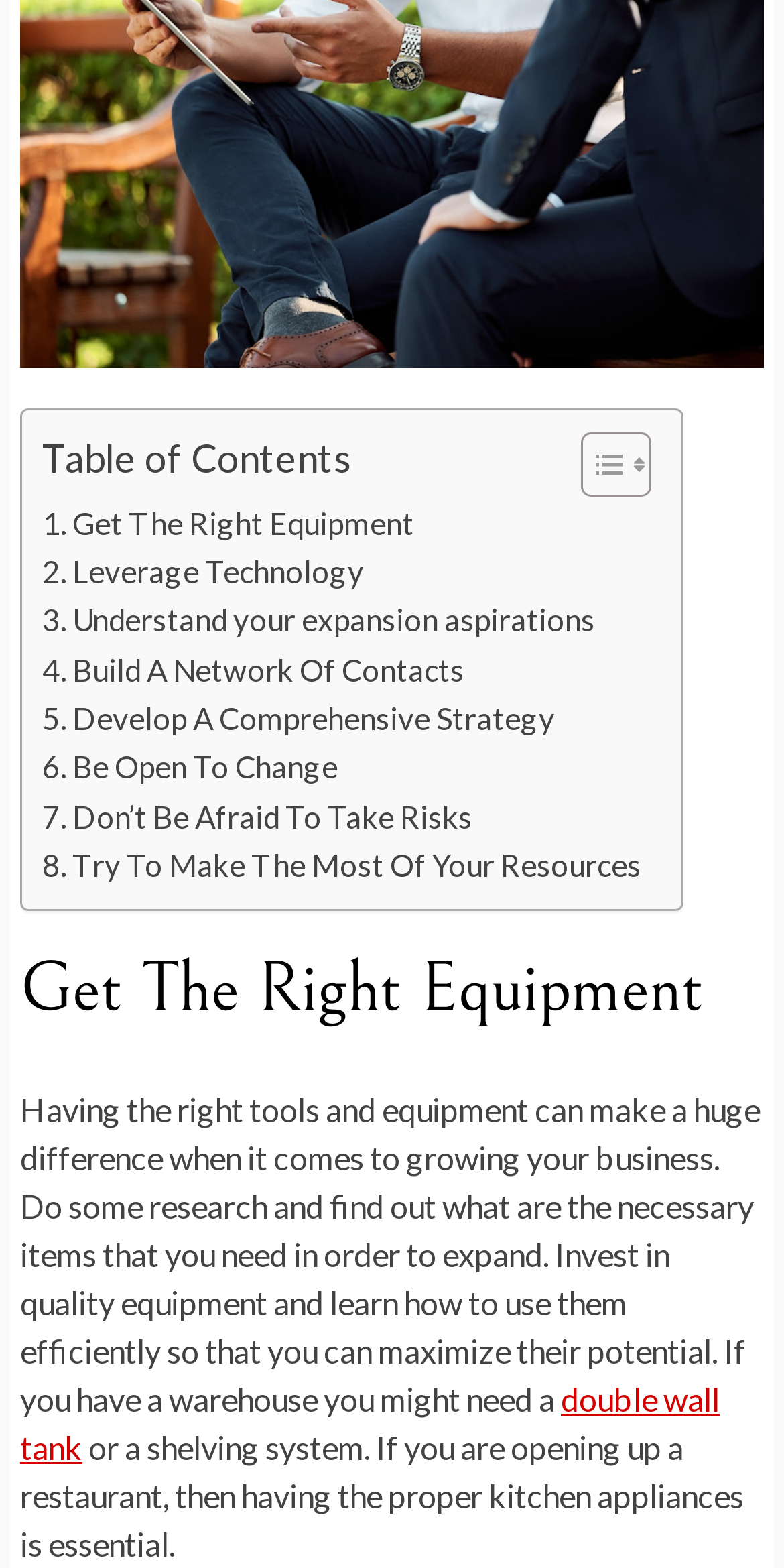Please provide the bounding box coordinates in the format (top-left x, top-left y, bottom-right x, bottom-right y). Remember, all values are floating point numbers between 0 and 1. What is the bounding box coordinate of the region described as: Toggle

[0.703, 0.274, 0.818, 0.318]